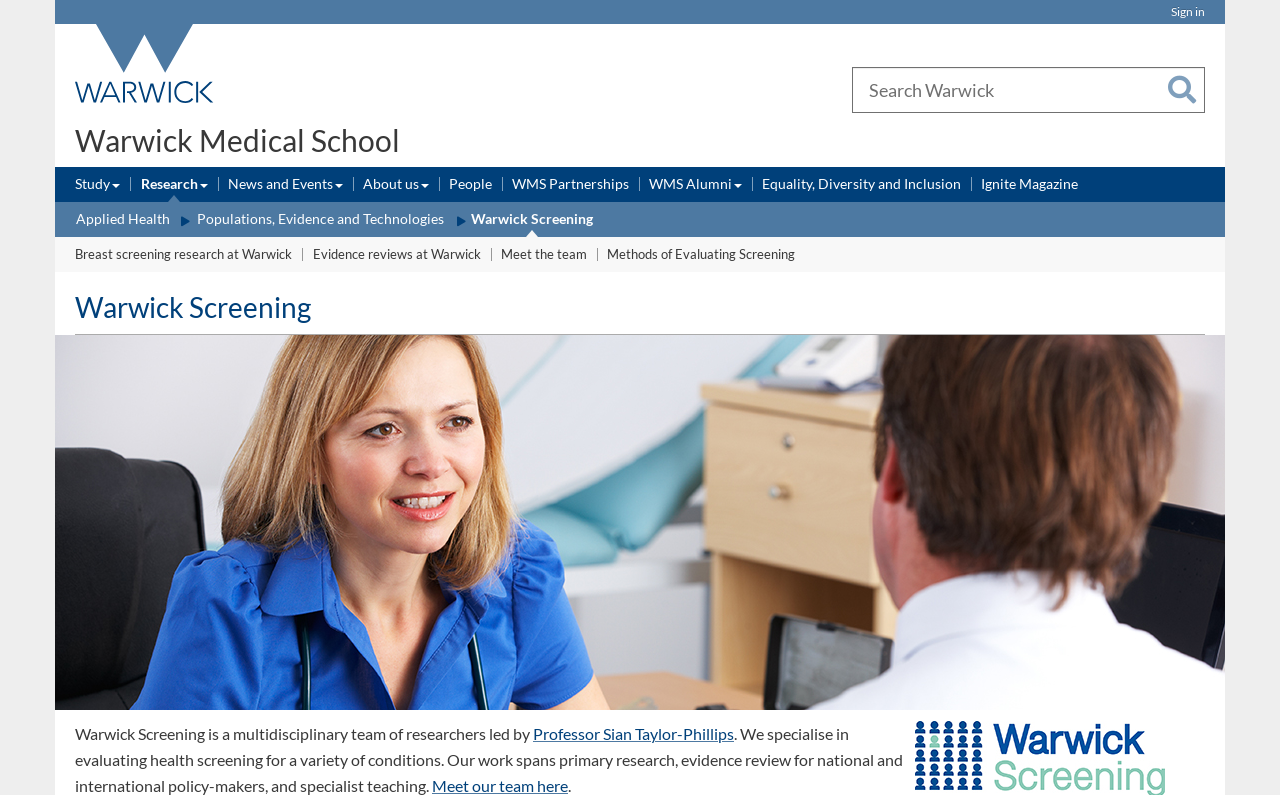Present a detailed account of what is displayed on the webpage.

The webpage is about Warwick Screening, a multidisciplinary team of researchers led by Professor Sian Taylor-Phillips. The team specializes in evaluating health screening for various conditions, conducting primary research, evidence review for national and international policy-makers, and specialist teaching.

At the top of the page, there is a utility bar with a "Sign in" link and a link to the University of Warwick homepage, accompanied by an image of the university's logo. Below this, there is a navigation menu with links to "Study", "Research", "Business", "Alumni", "News", and "Engagement".

On the left side of the page, there is a search bar with a combobox and a "Search" button. Below this, there is a heading "Warwick Medical School" with a link to the school's webpage.

The main navigation menu is divided into three sections: primary, secondary, and tertiary navigation. The primary navigation menu has links to "Study", "Research", "News and Events", "About us", "People", "WMS Partnerships", "WMS Alumni", "Equality, Diversity and Inclusion", and "Ignite Magazine". The secondary navigation menu has links to "Applied Health", "Populations, Evidence and Technologies", and "Warwick Screening". The tertiary navigation menu has links to "Breast screening research at Warwick", "Evidence reviews at Warwick", "Meet the team", and "Methods of Evaluating Screening".

In the main content area, there is a header with the title "Warwick Screening" and an image of a screening-related graphic. Below this, there is a paragraph of text describing the team's work, followed by a link to meet the team.